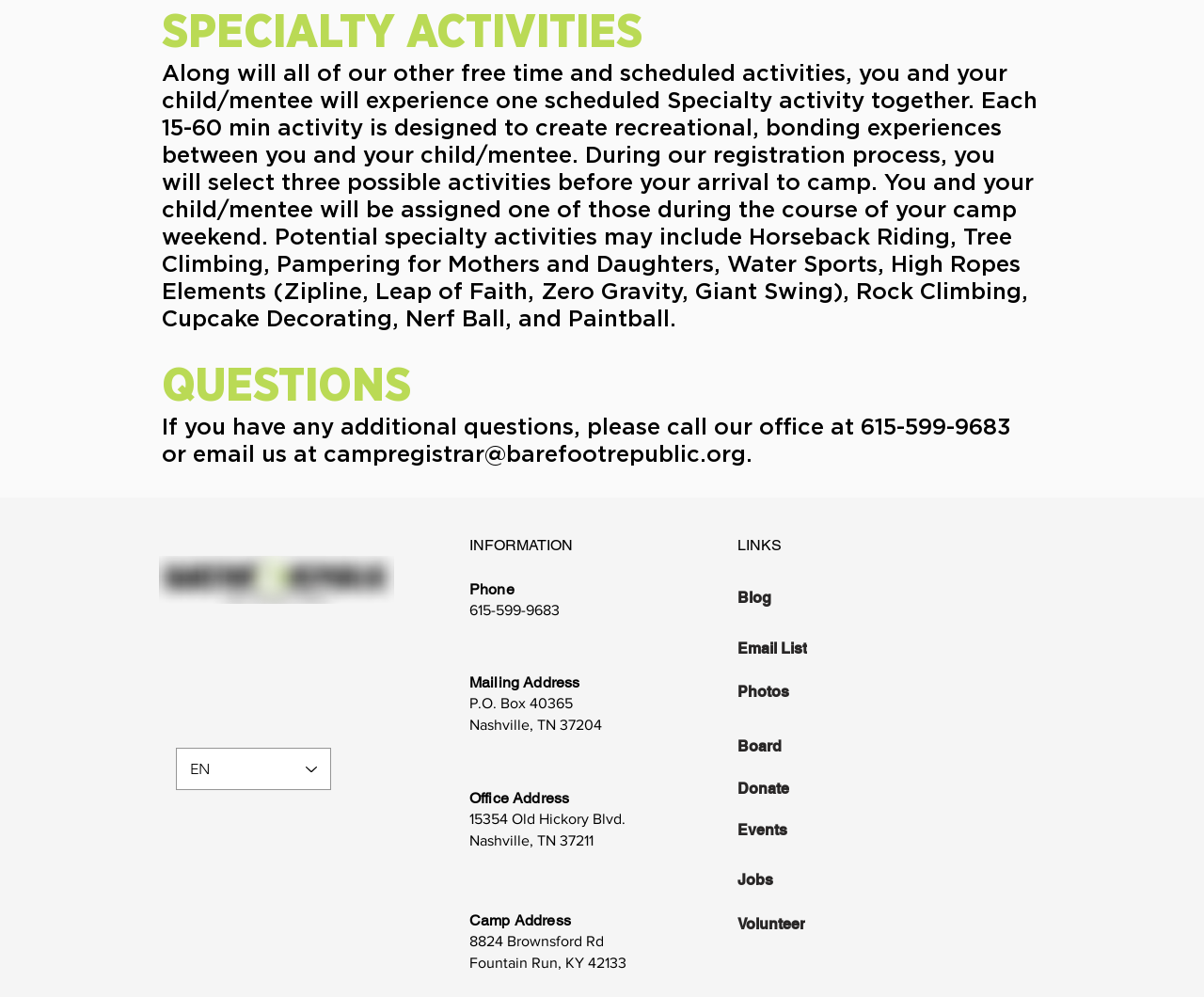Determine the bounding box of the UI element mentioned here: "Email List". The coordinates must be in the format [left, top, right, bottom] with values ranging from 0 to 1.

[0.612, 0.633, 0.72, 0.667]